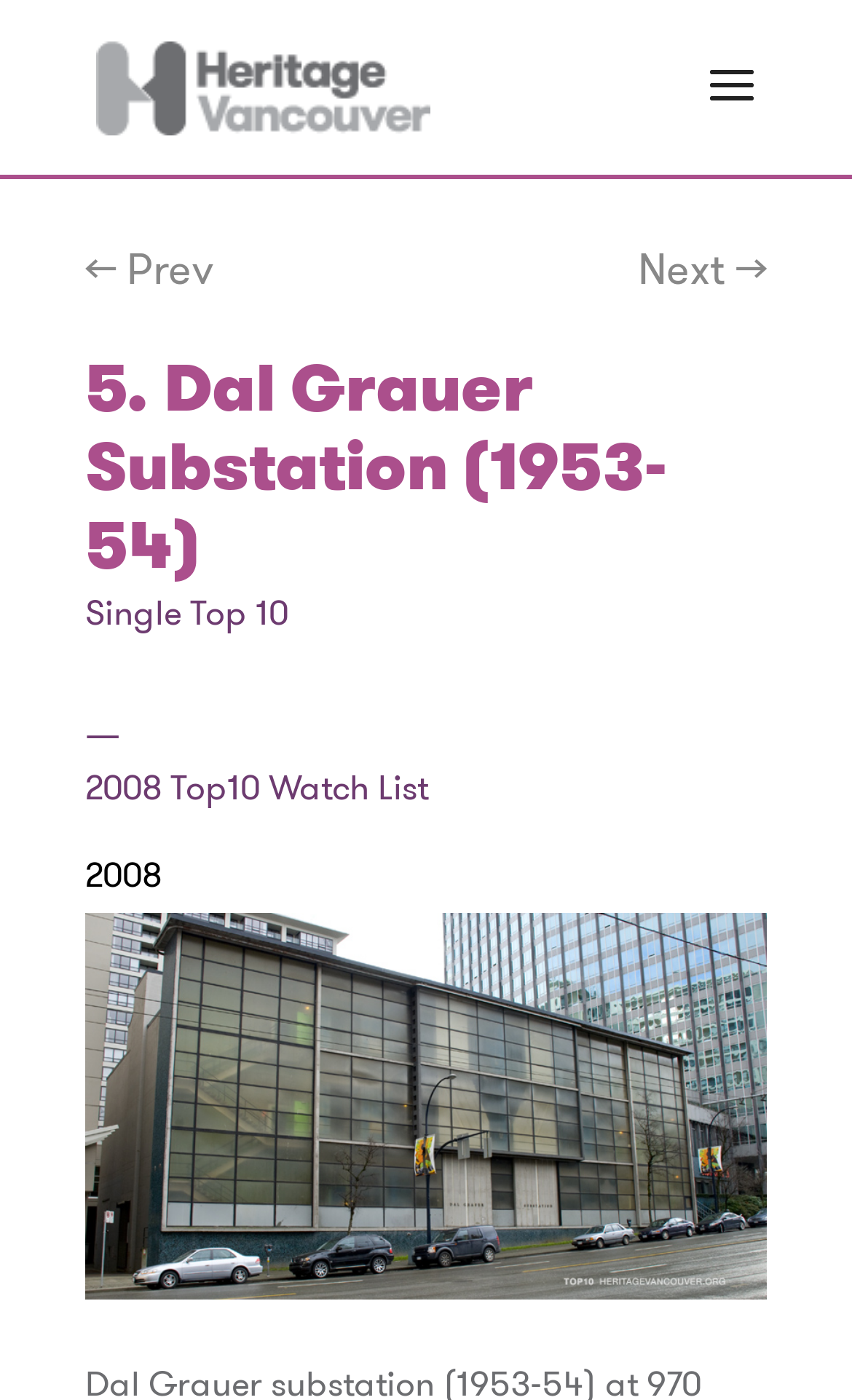Using the provided element description "2008", determine the bounding box coordinates of the UI element.

[0.1, 0.608, 0.19, 0.64]